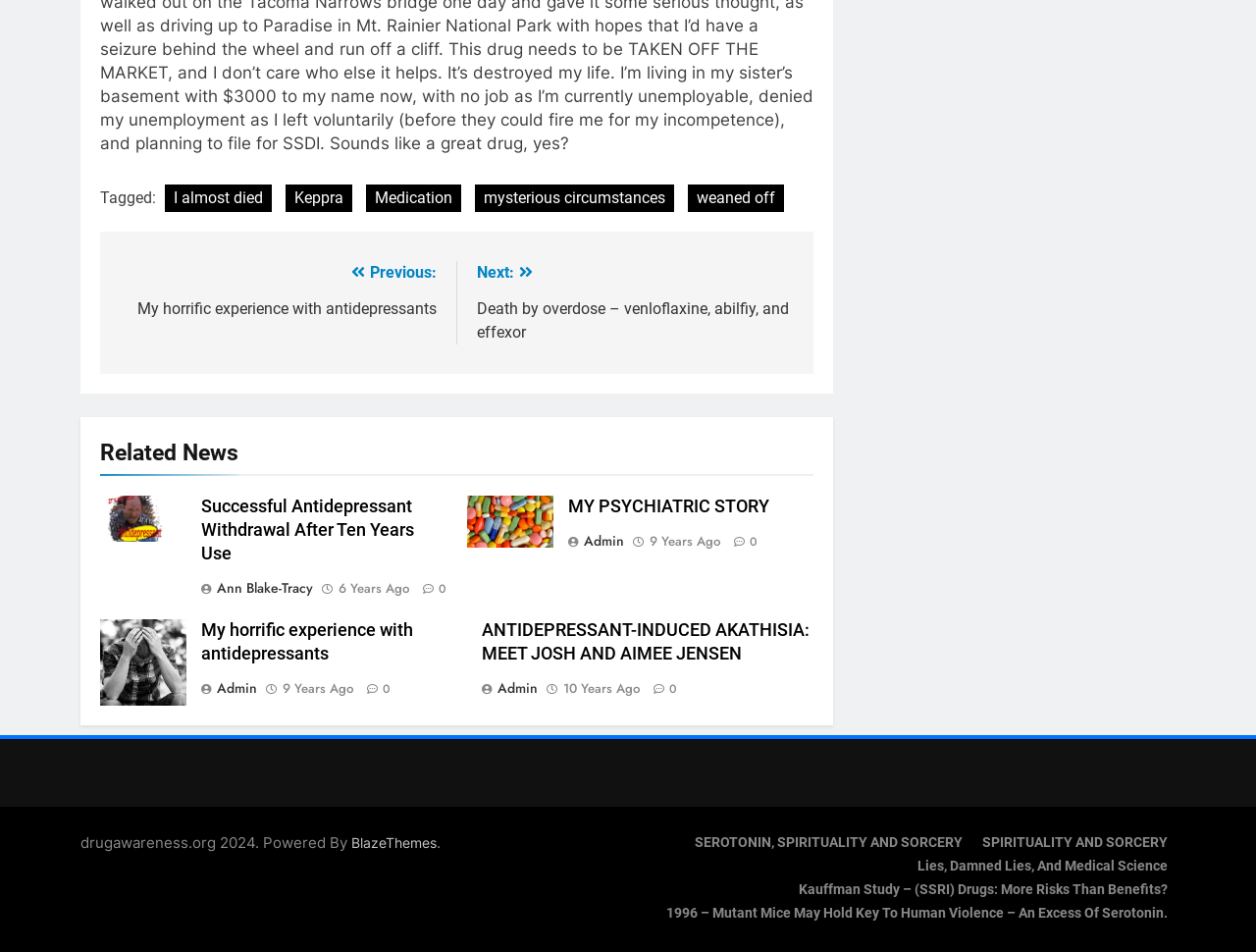Given the description GoingPublic Redaktion /hg, predict the bounding box coordinates of the UI element. Ensure the coordinates are in the format (top-left x, top-left y, bottom-right x, bottom-right y) and all values are between 0 and 1.

None